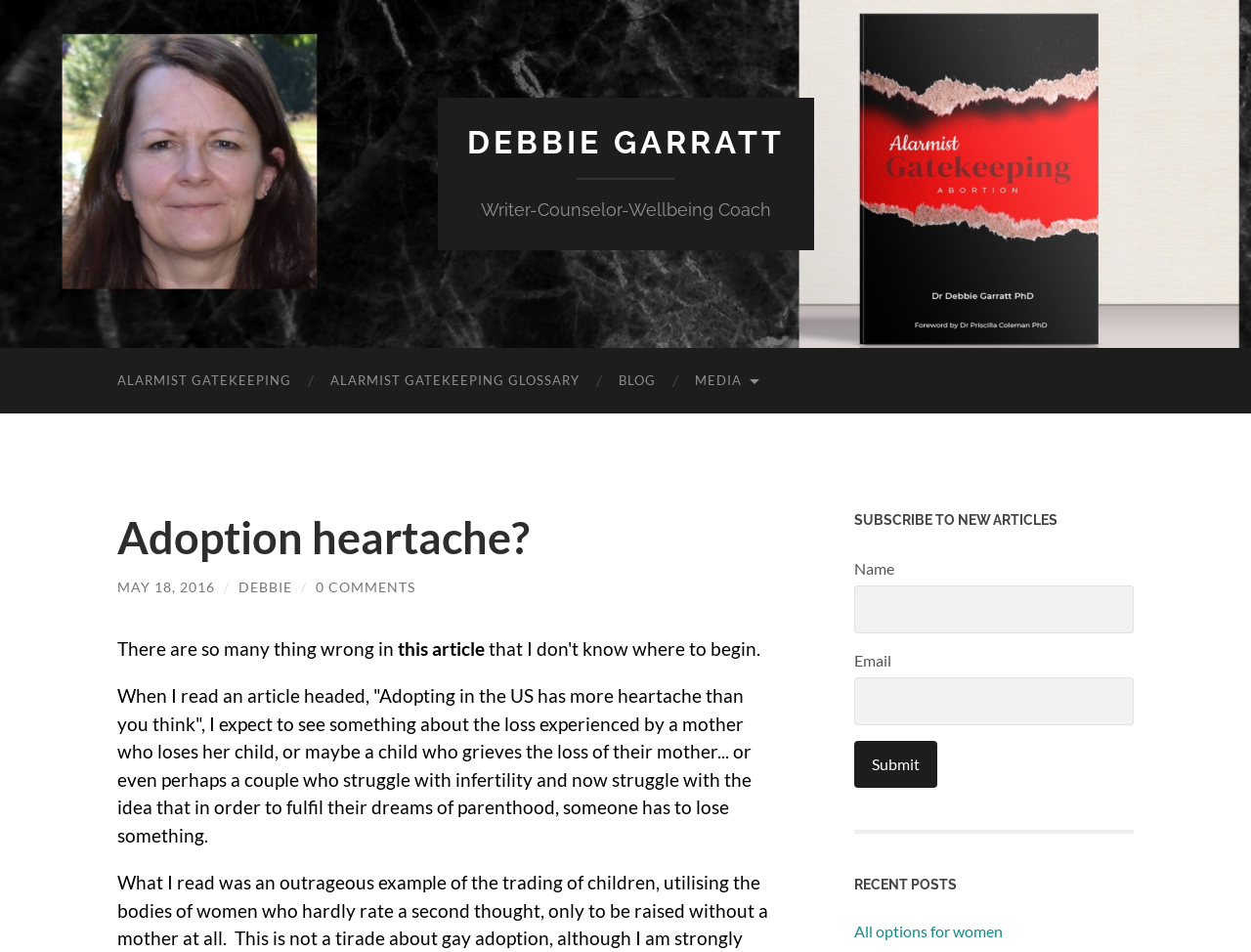Can you look at the image and give a comprehensive answer to the question:
What is the profession of Debbie Garratt?

Based on the webpage, Debbie Garratt's profession is mentioned as 'Writer-Counselor-Wellbeing Coach' in the static text element below her name.